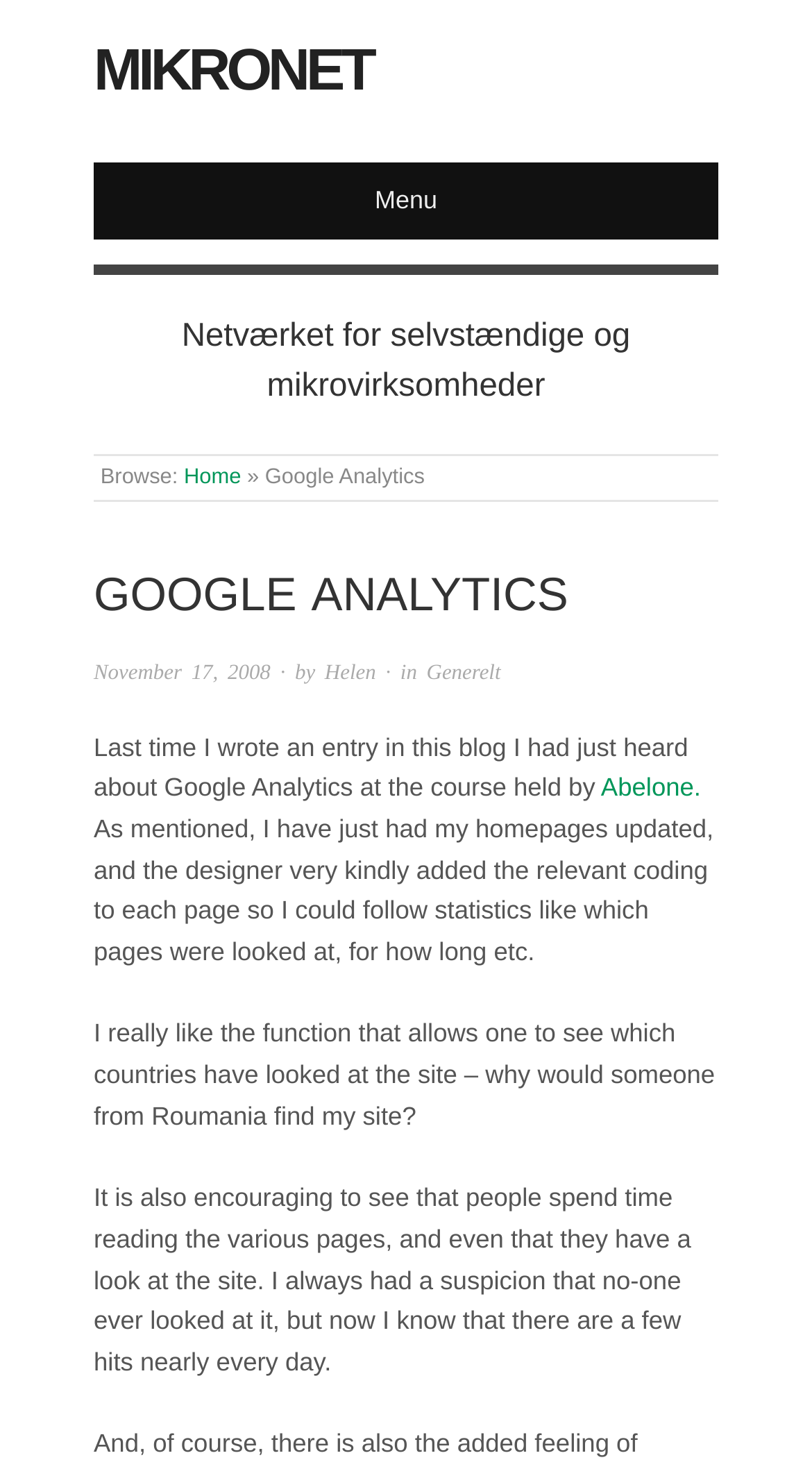Answer the question with a single word or phrase: 
Who is the author of the blog post?

Helen